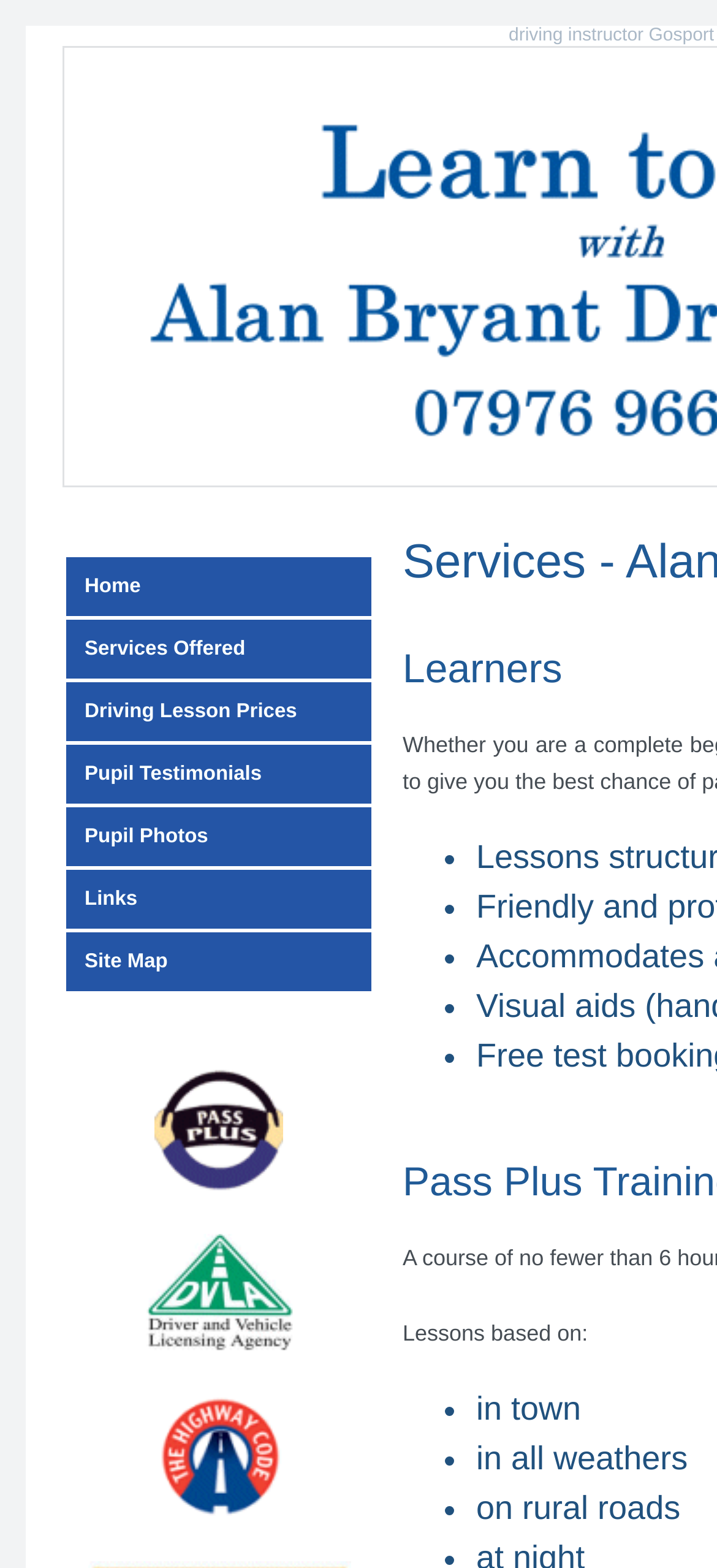Please find the bounding box coordinates of the element that needs to be clicked to perform the following instruction: "Check Pupil Testimonials". The bounding box coordinates should be four float numbers between 0 and 1, represented as [left, top, right, bottom].

[0.087, 0.473, 0.513, 0.513]